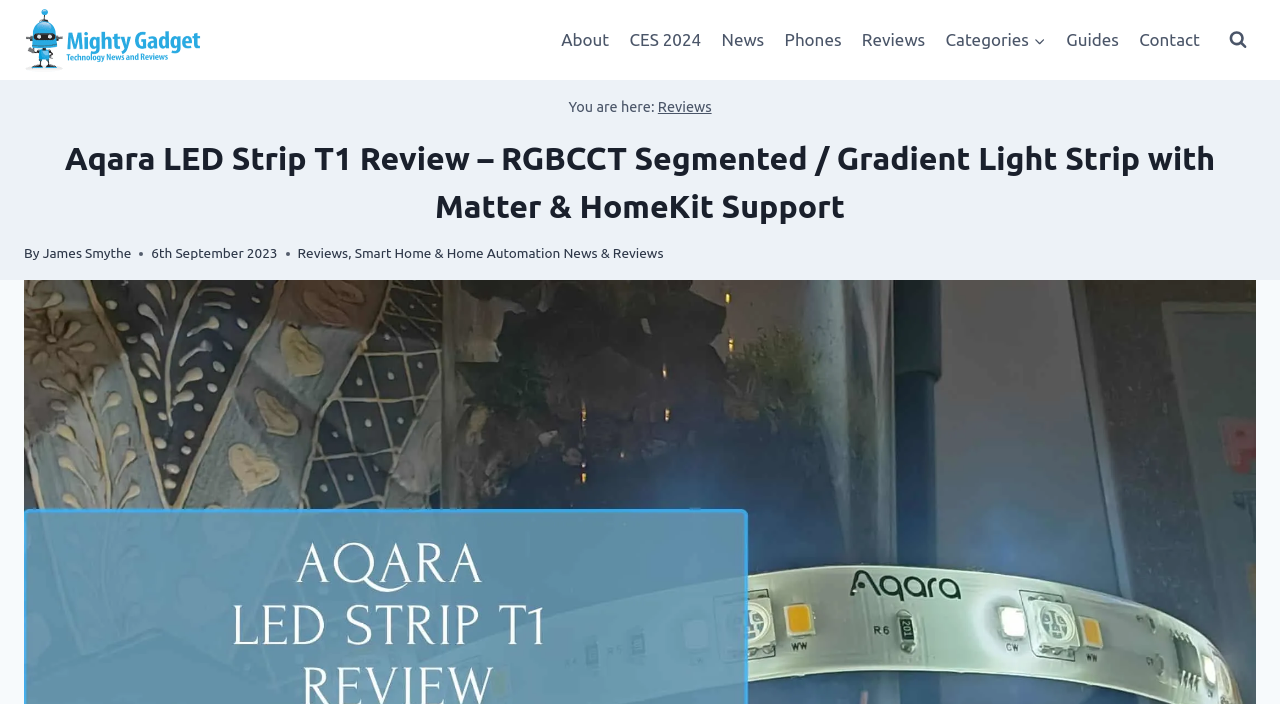Identify the bounding box coordinates of the element that should be clicked to fulfill this task: "visit James Smythe's page". The coordinates should be provided as four float numbers between 0 and 1, i.e., [left, top, right, bottom].

[0.033, 0.348, 0.103, 0.371]